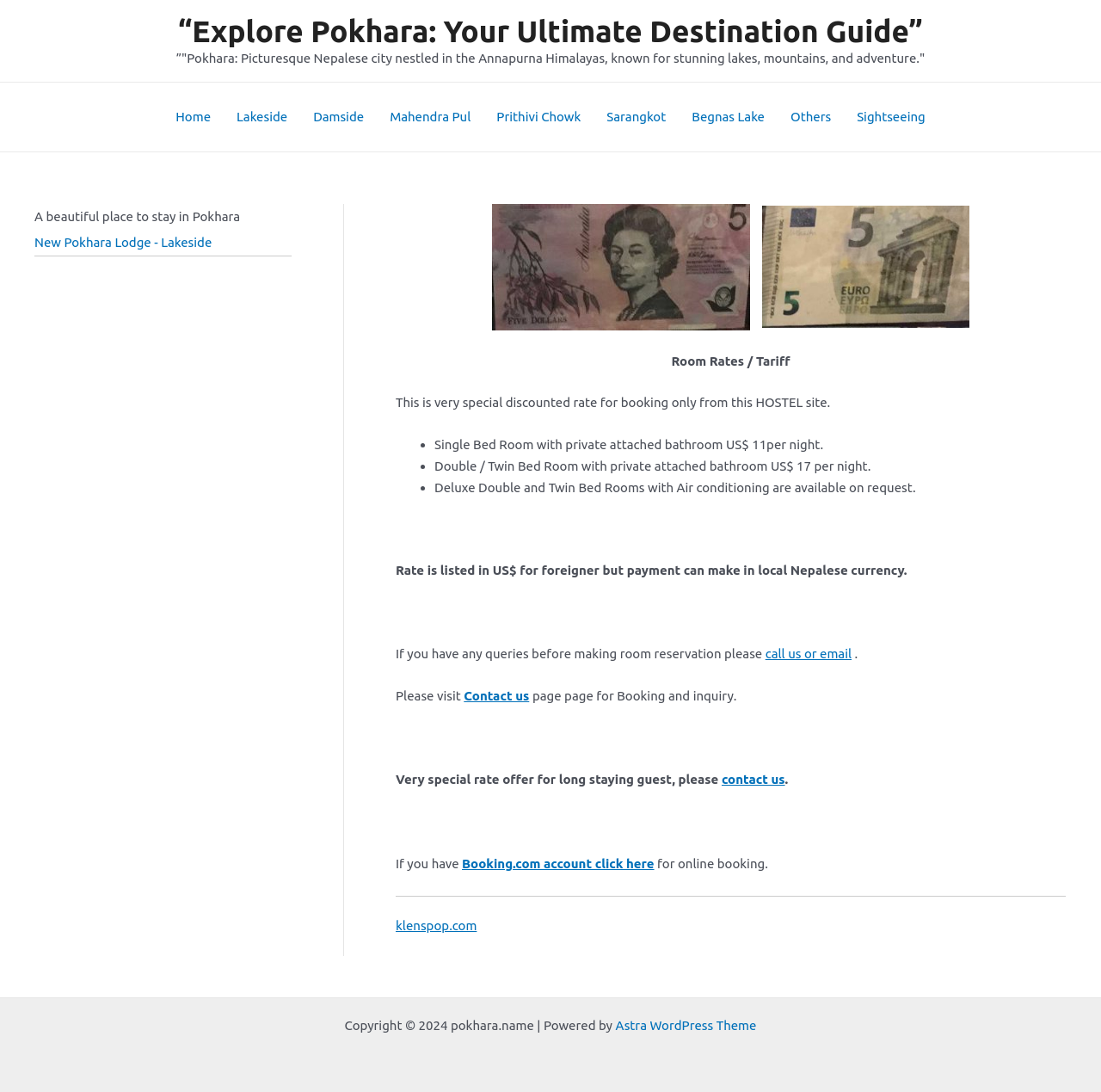Pinpoint the bounding box coordinates for the area that should be clicked to perform the following instruction: "Click on 'New Pokhara Lodge - Lakeside' link".

[0.031, 0.215, 0.192, 0.228]